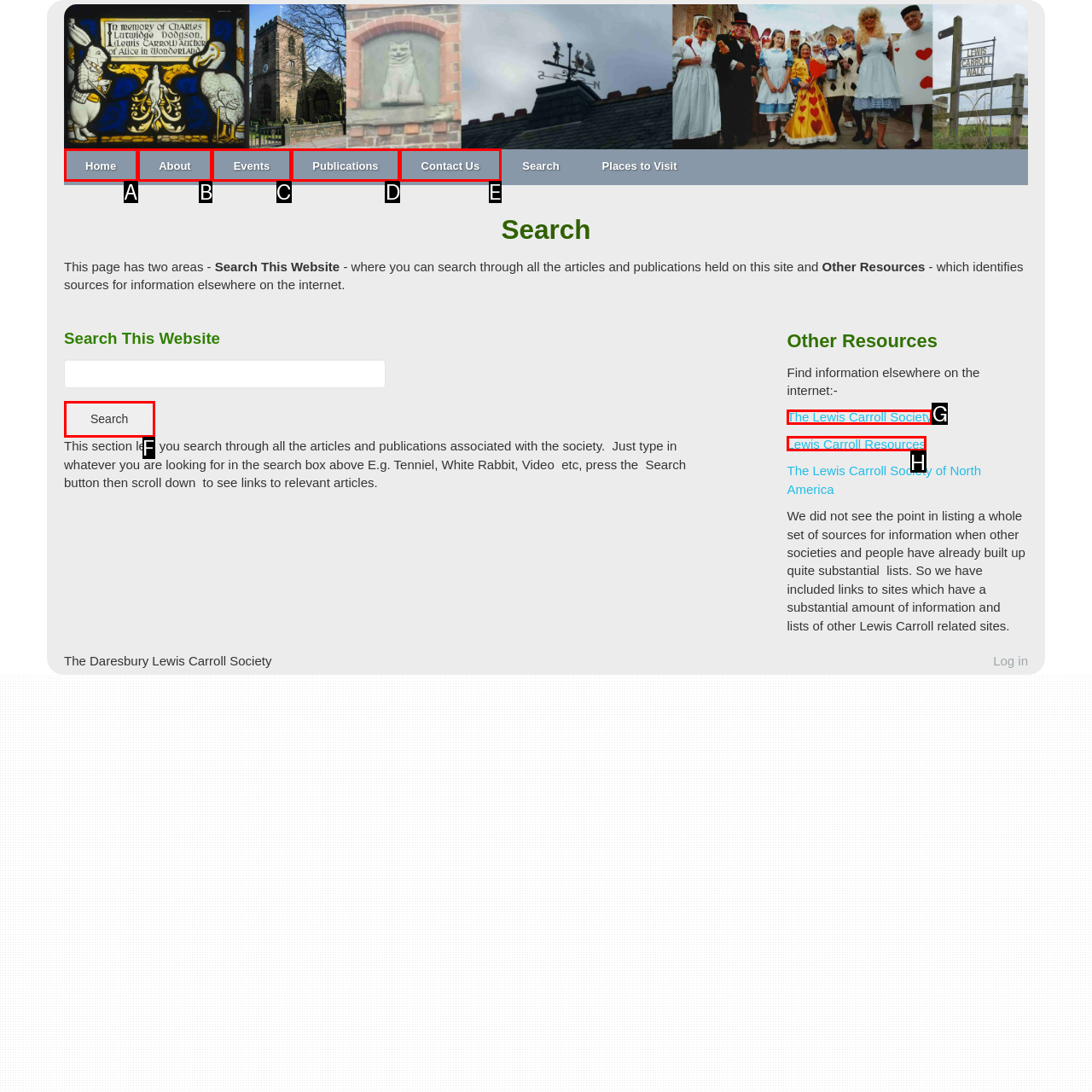Choose the option that best matches the description: The Lewis Carroll Society
Indicate the letter of the matching option directly.

G